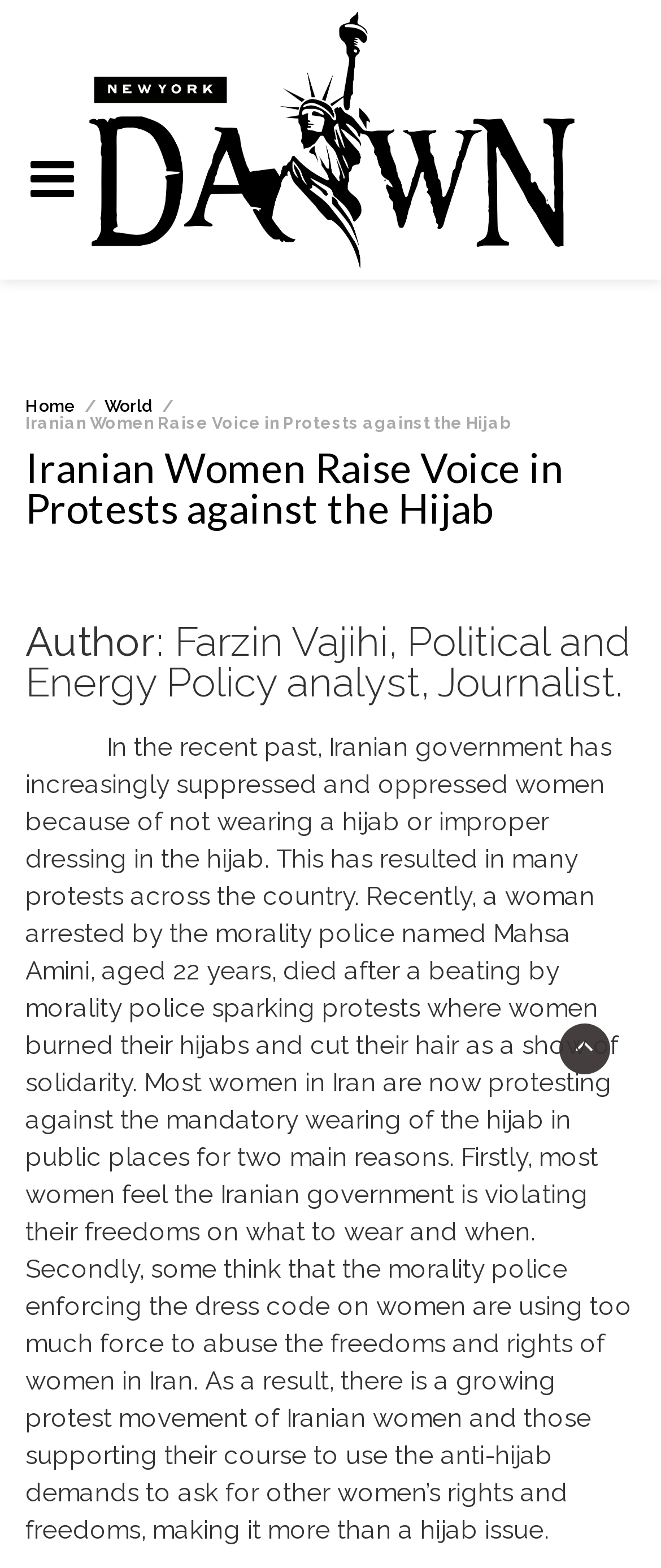Respond to the question below with a single word or phrase: What is the main topic of the article?

Iranian women's protests